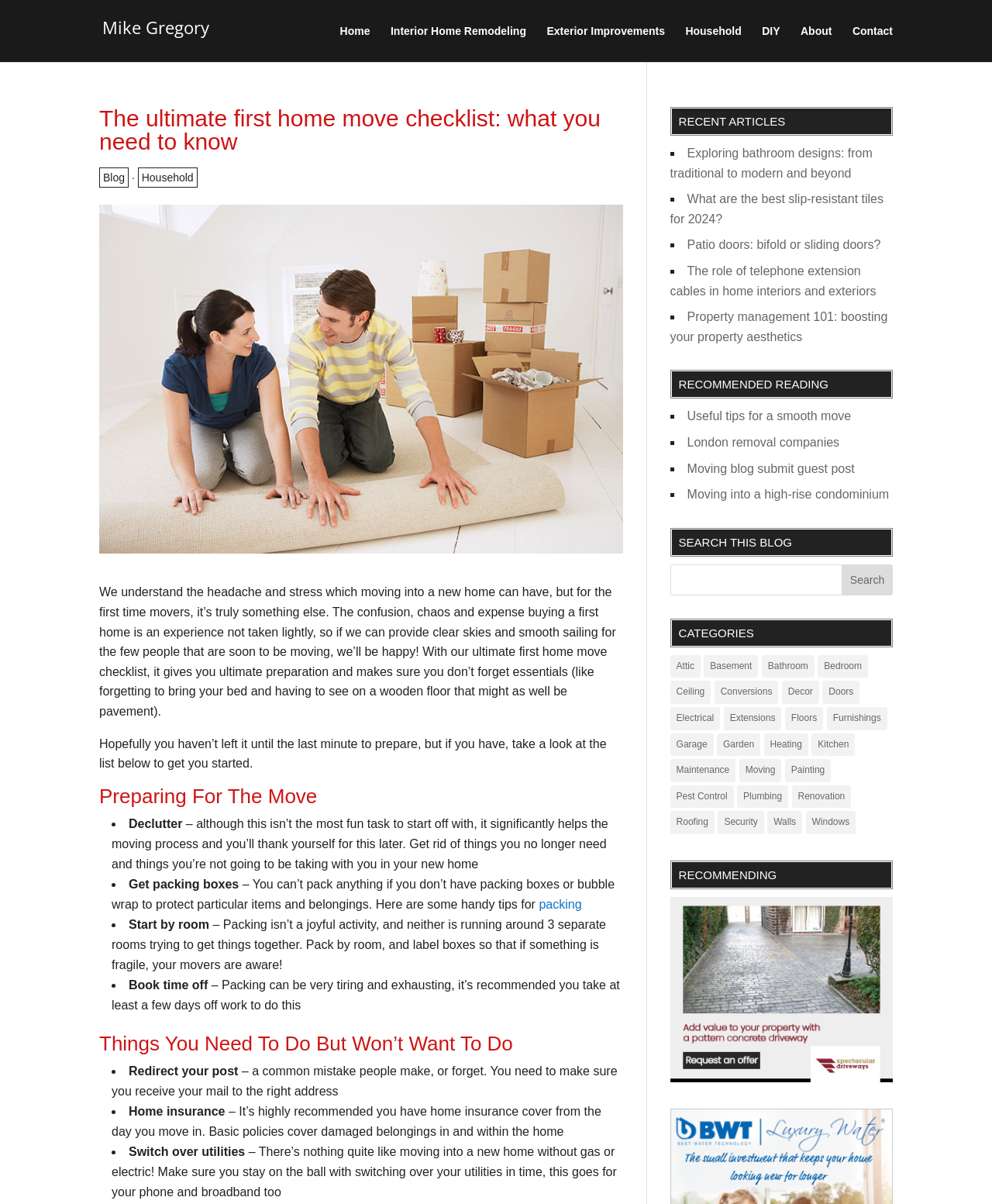What is the topic of the webpage?
Please answer the question with a detailed response using the information from the screenshot.

Based on the webpage content, it appears to be a guide or checklist for people moving into their first home, providing tips and advice on preparing for the move, things to do, and things to consider.